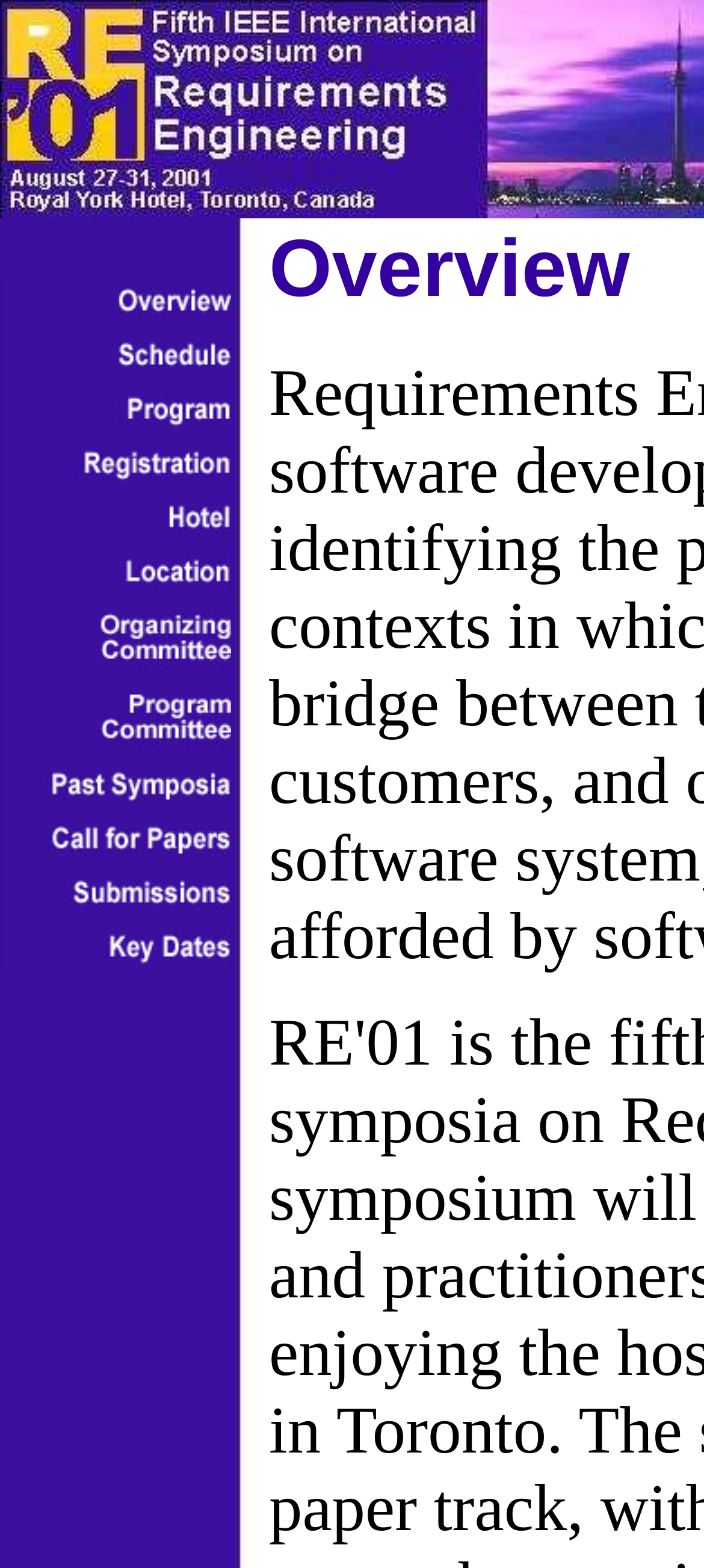Create a detailed summary of the webpage's content and design.

The webpage appears to be the official website for the 5th IEEE International Symposium on Requirements Engineering. At the top-left corner, there is a small image. Below it, there is a table with multiple rows, each containing a link and an image. The links and images are aligned to the left and are stacked vertically, taking up most of the page's content area. There are 14 rows in total, each with a similar structure. The images are relatively small, and the links are short, likely representing navigation options or sponsors. The overall layout is dense, with minimal whitespace between the elements.